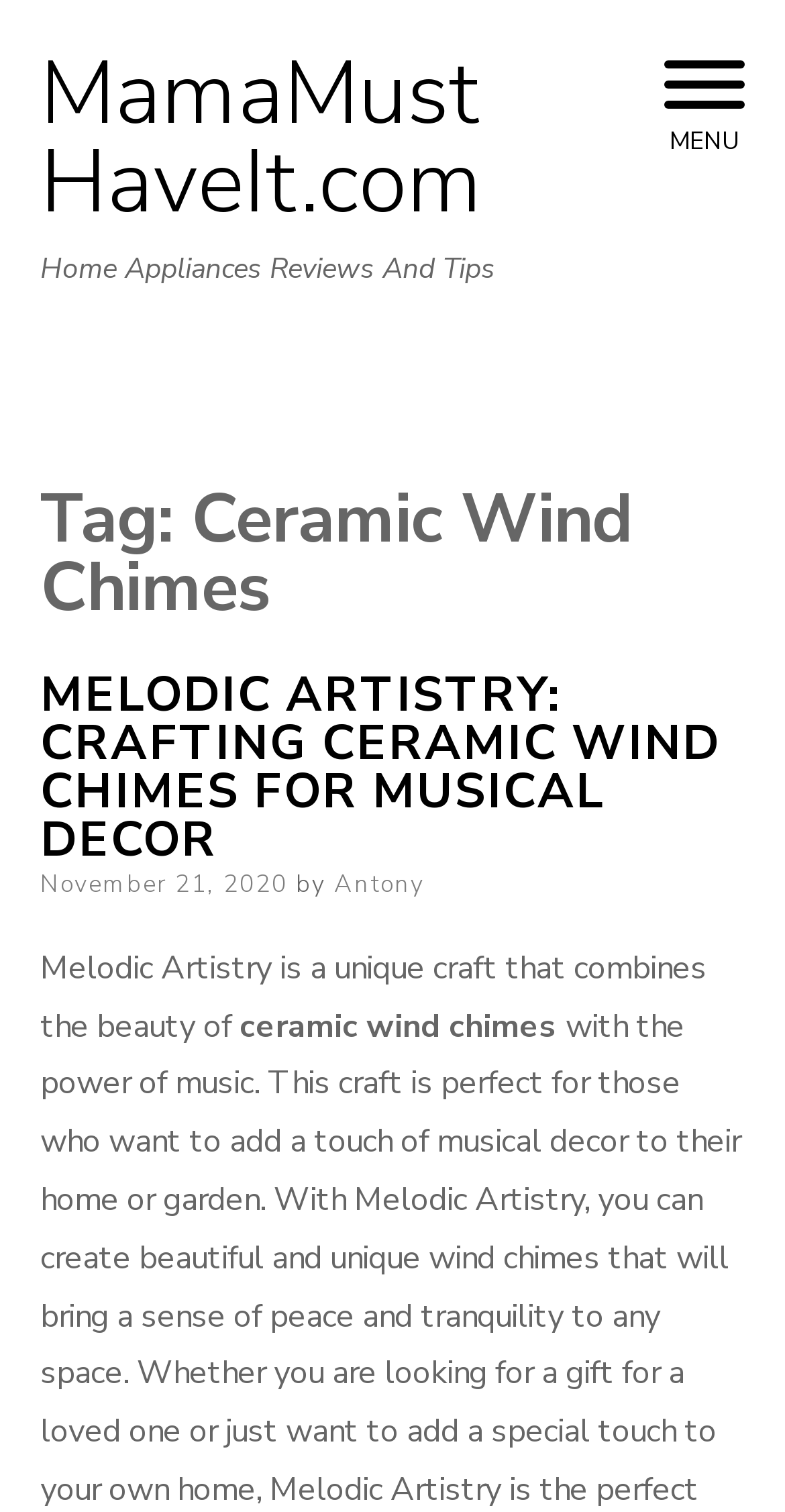Can you find and provide the main heading text of this webpage?

Tag: Ceramic Wind Chimes